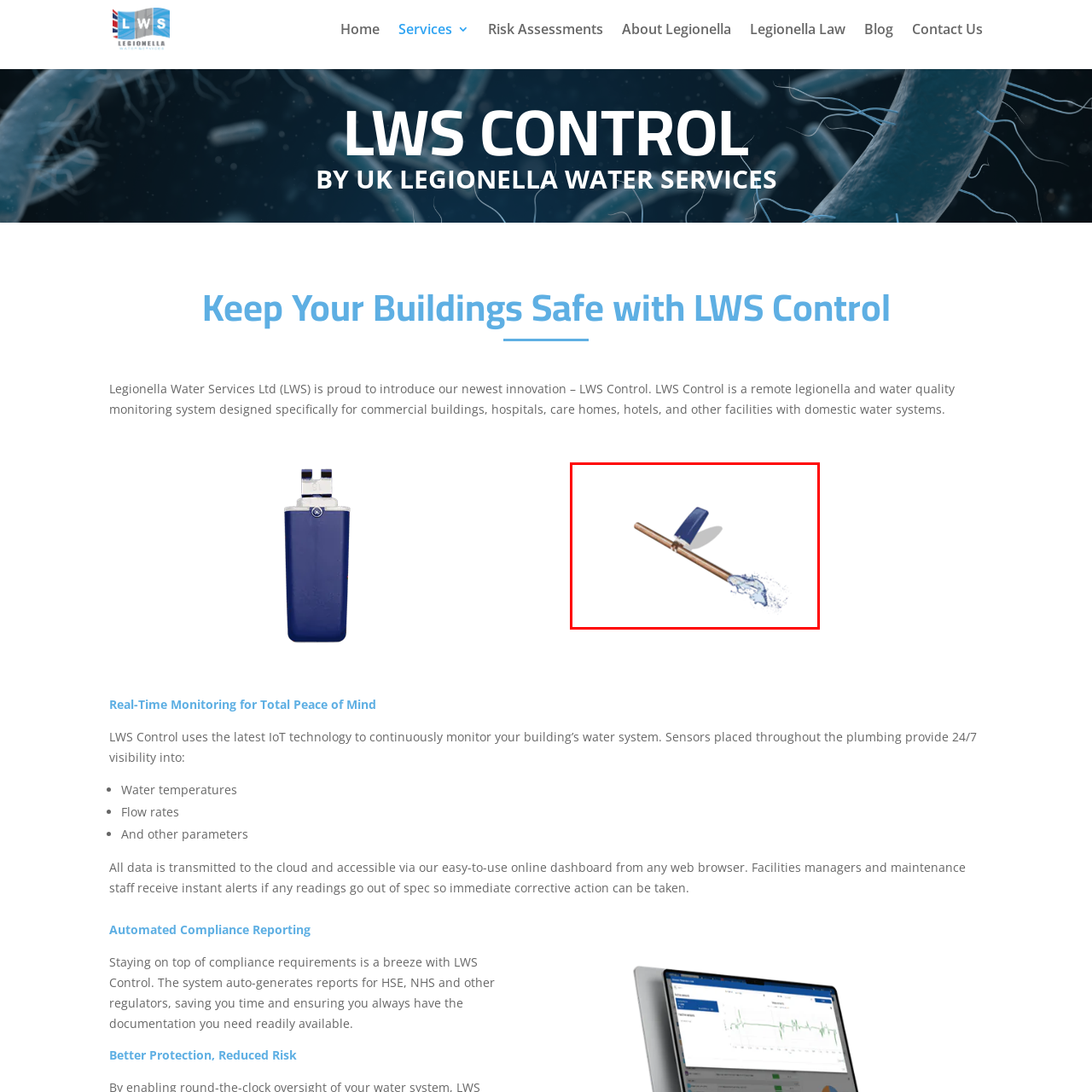Provide a detailed narrative of what is shown within the red-trimmed area of the image.

The image depicts a water flow control valve, designed for use in plumbing systems. The valve features a blue handle that indicates its function to regulate water flow. Below the valve, a clear stream of water is shown gushing out, symbolizing the effective management and monitoring of water systems. This visual complements the message of LWS Control, a remote legionella and water quality monitoring system by Legionella Water Services. The system provides real-time monitoring to ensure the safety and compliance of water systems in various facilities, highlighting the importance of maintaining optimal water conditions in commercial buildings, hospitals, and care homes.